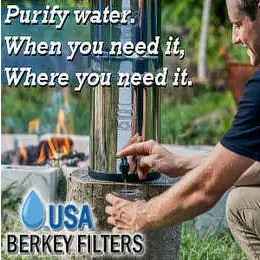Can you give a detailed response to the following question using the information from the image? Where can the water filter be used?

The image suggests that the Berkey water filter can be used in various settings, as indicated by the outdoor scene, implying that it is a portable and convenient solution for ensuring safe drinking water wherever it is needed.